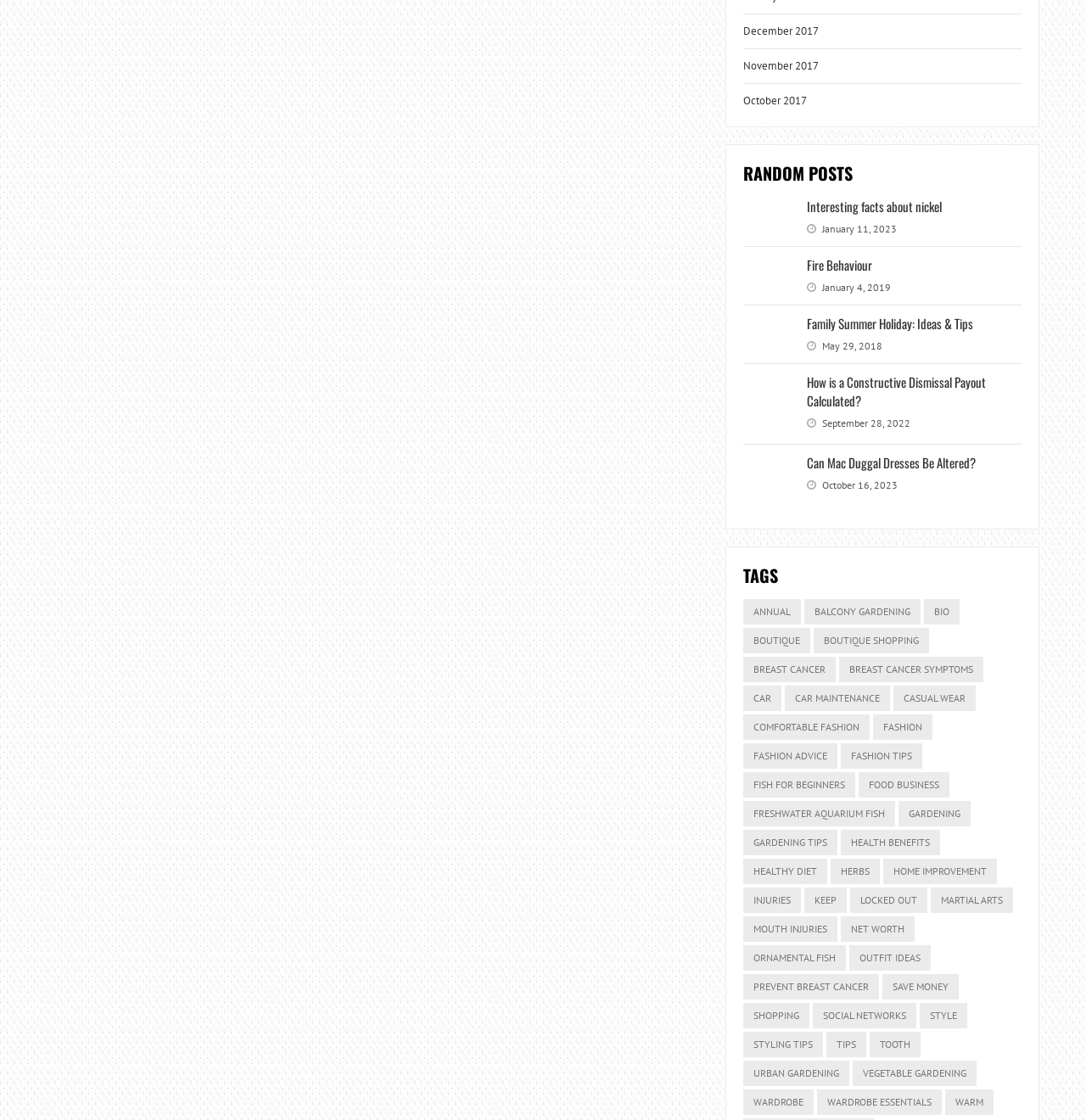How are the posts organized on the webpage?
Please give a detailed and thorough answer to the question, covering all relevant points.

The posts on the webpage appear to be organized in chronological order, with the most recent posts displayed at the top and the older posts displayed below. This is evident from the dates displayed next to each post, which are in descending order.